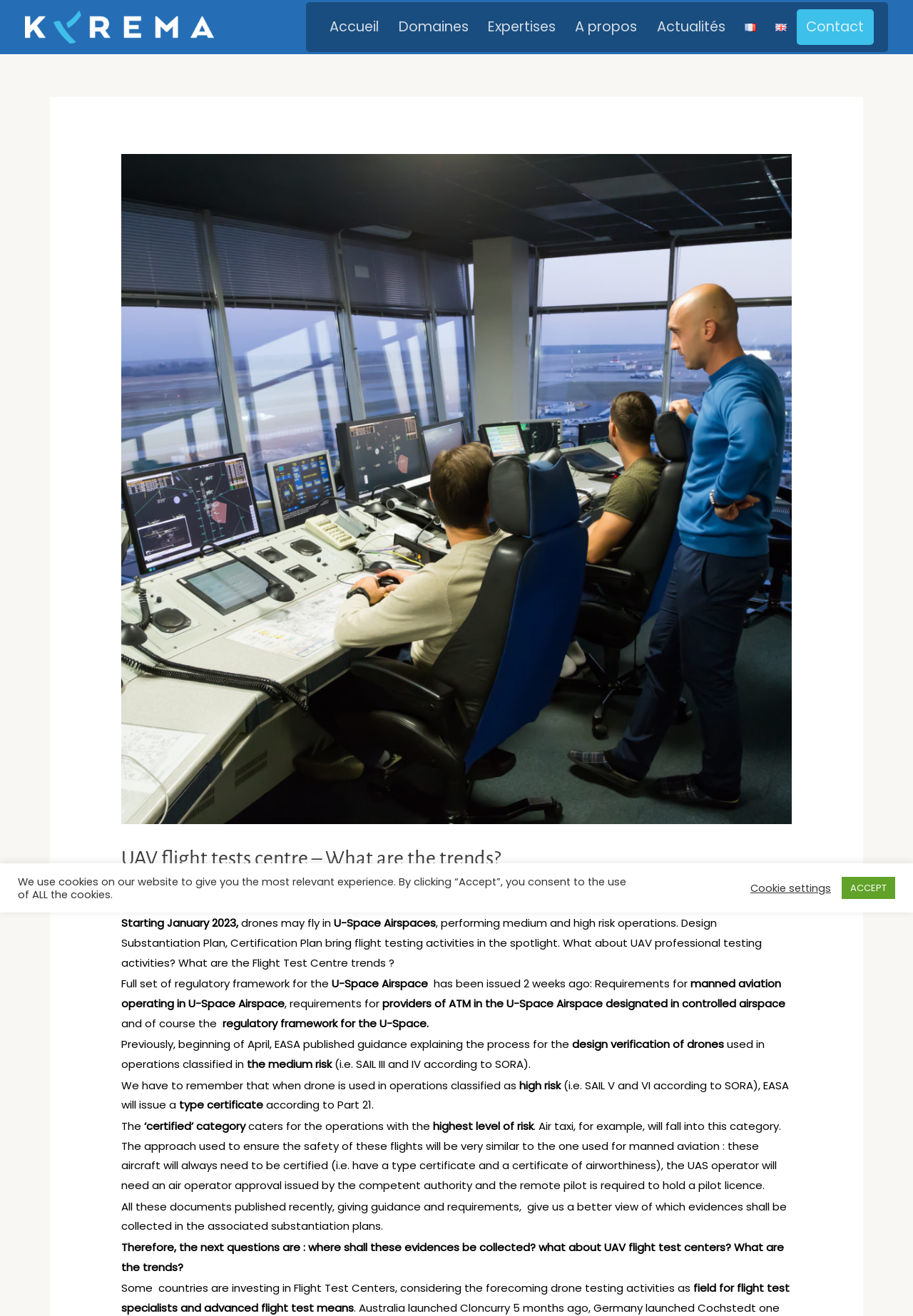What is the language of the webpage?
Provide a one-word or short-phrase answer based on the image.

English and French